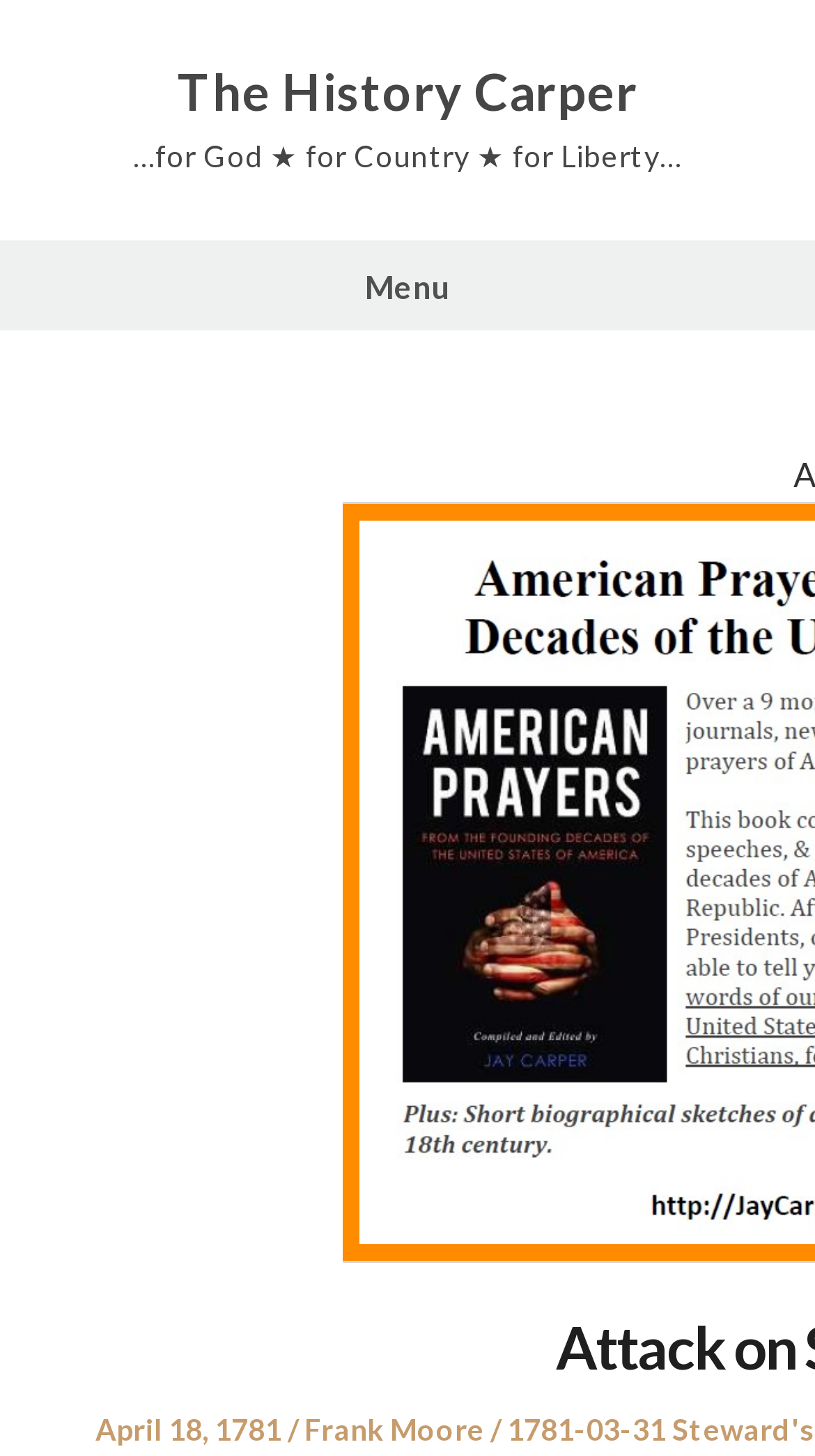Please respond to the question with a concise word or phrase:
How many links are there in the navigation menu?

3